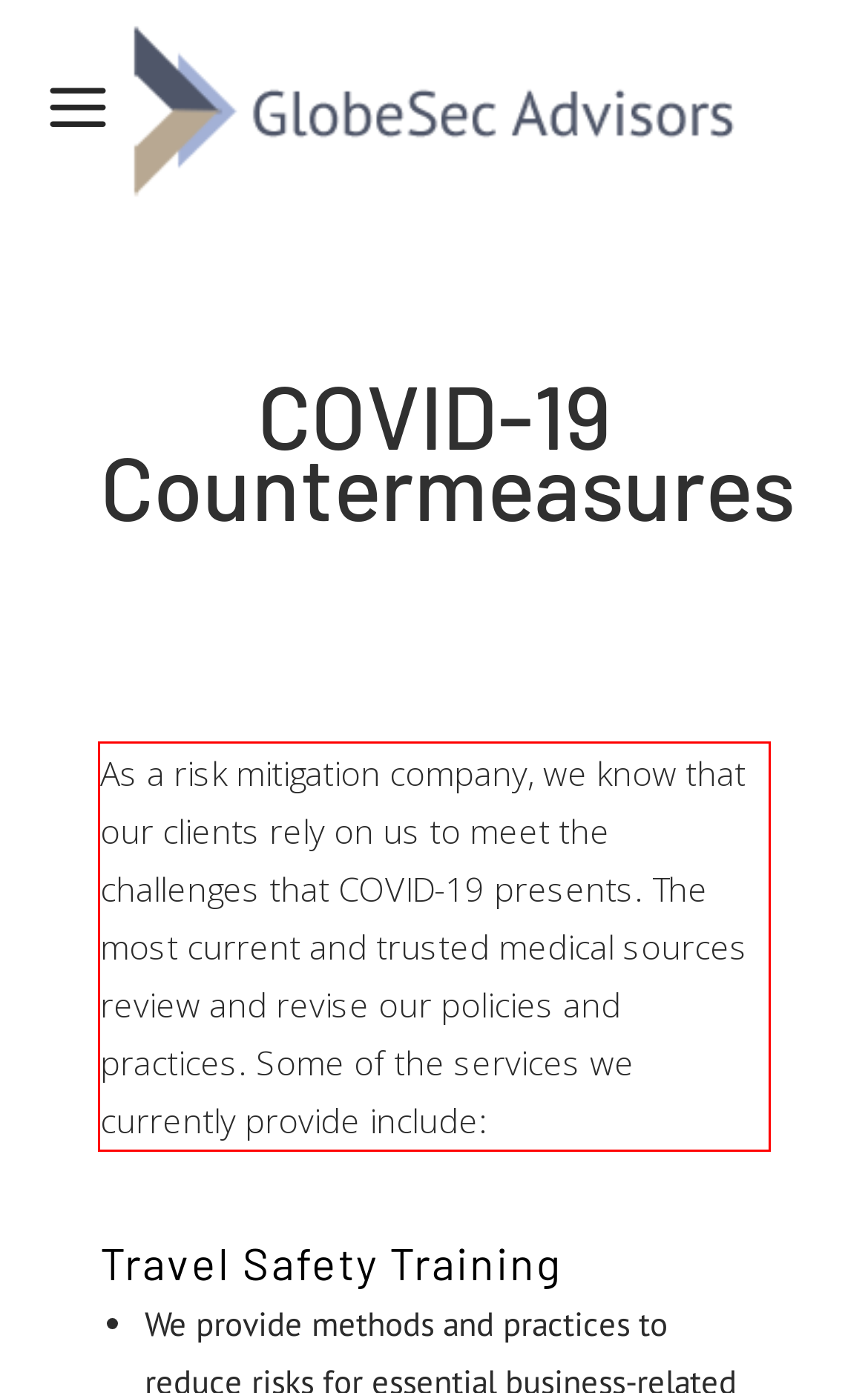Given a webpage screenshot with a red bounding box, perform OCR to read and deliver the text enclosed by the red bounding box.

As a risk mitigation company, we know that our clients rely on us to meet the challenges that COVID-19 presents. The most current and trusted medical sources review and revise our policies and practices. Some of the services we currently provide include: